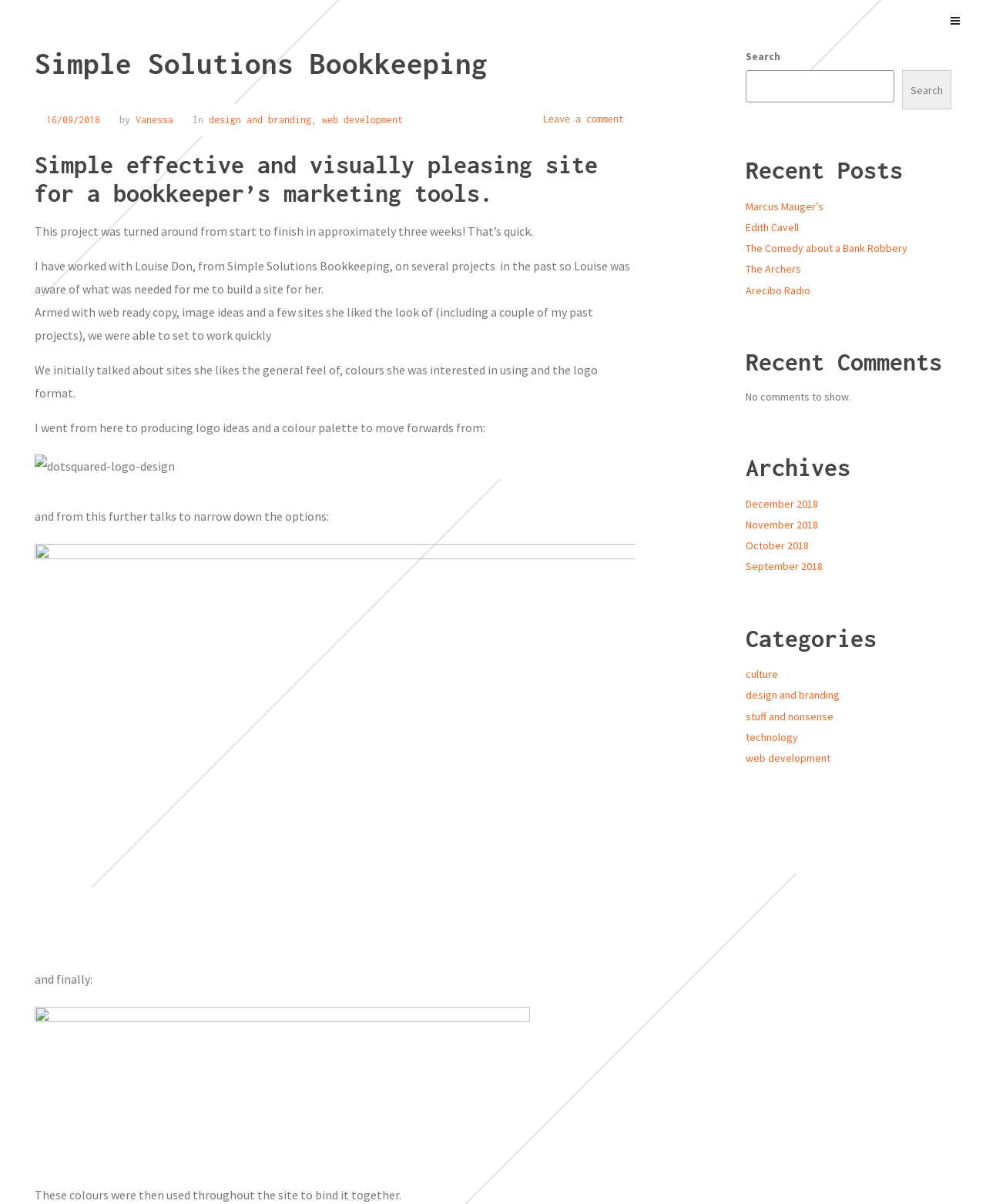Please indicate the bounding box coordinates for the clickable area to complete the following task: "Expand the primary menu". The coordinates should be specified as four float numbers between 0 and 1, i.e., [left, top, right, bottom].

[0.957, 0.005, 0.98, 0.03]